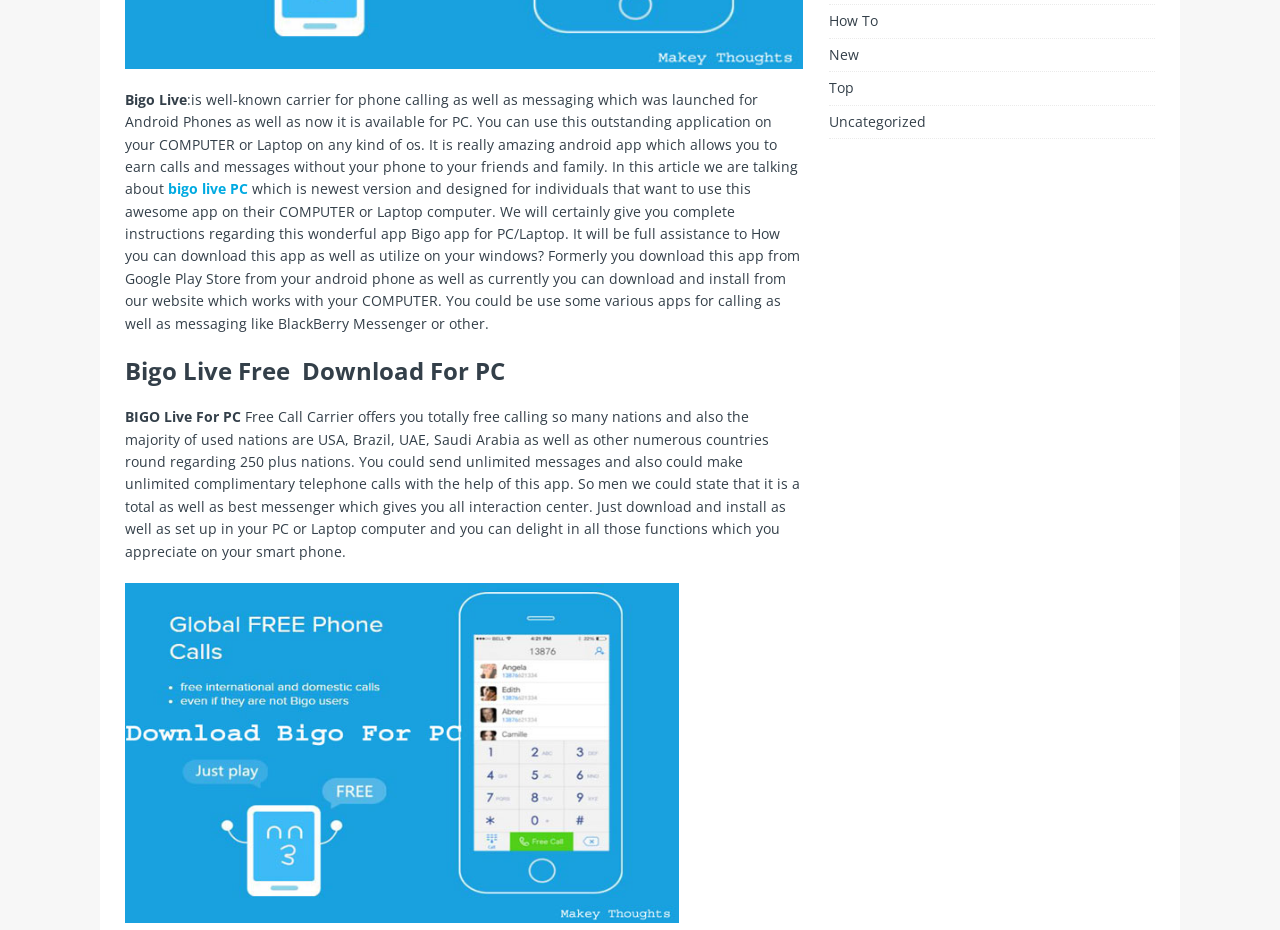Using the provided element description: "Top", identify the bounding box coordinates. The coordinates should be four floats between 0 and 1 in the order [left, top, right, bottom].

[0.647, 0.078, 0.902, 0.113]